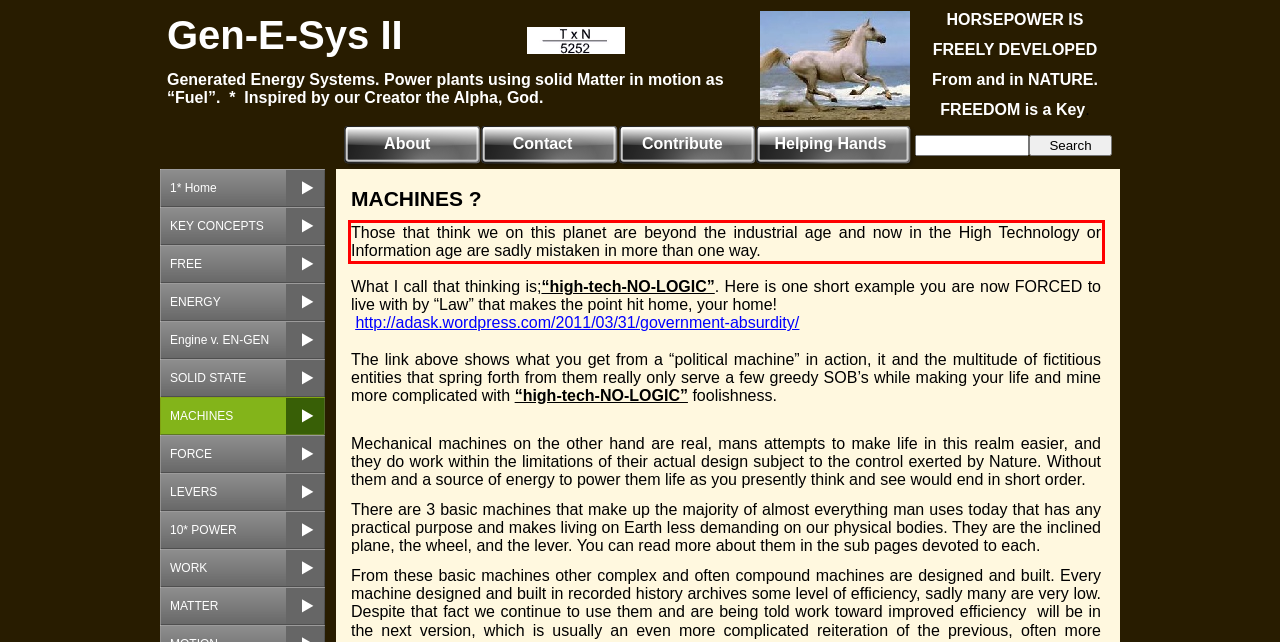You have a screenshot of a webpage with a red bounding box. Identify and extract the text content located inside the red bounding box.

Those that think we on this planet are beyond the industrial age and now in the High Technology or Information age are sadly mistaken in more than one way.